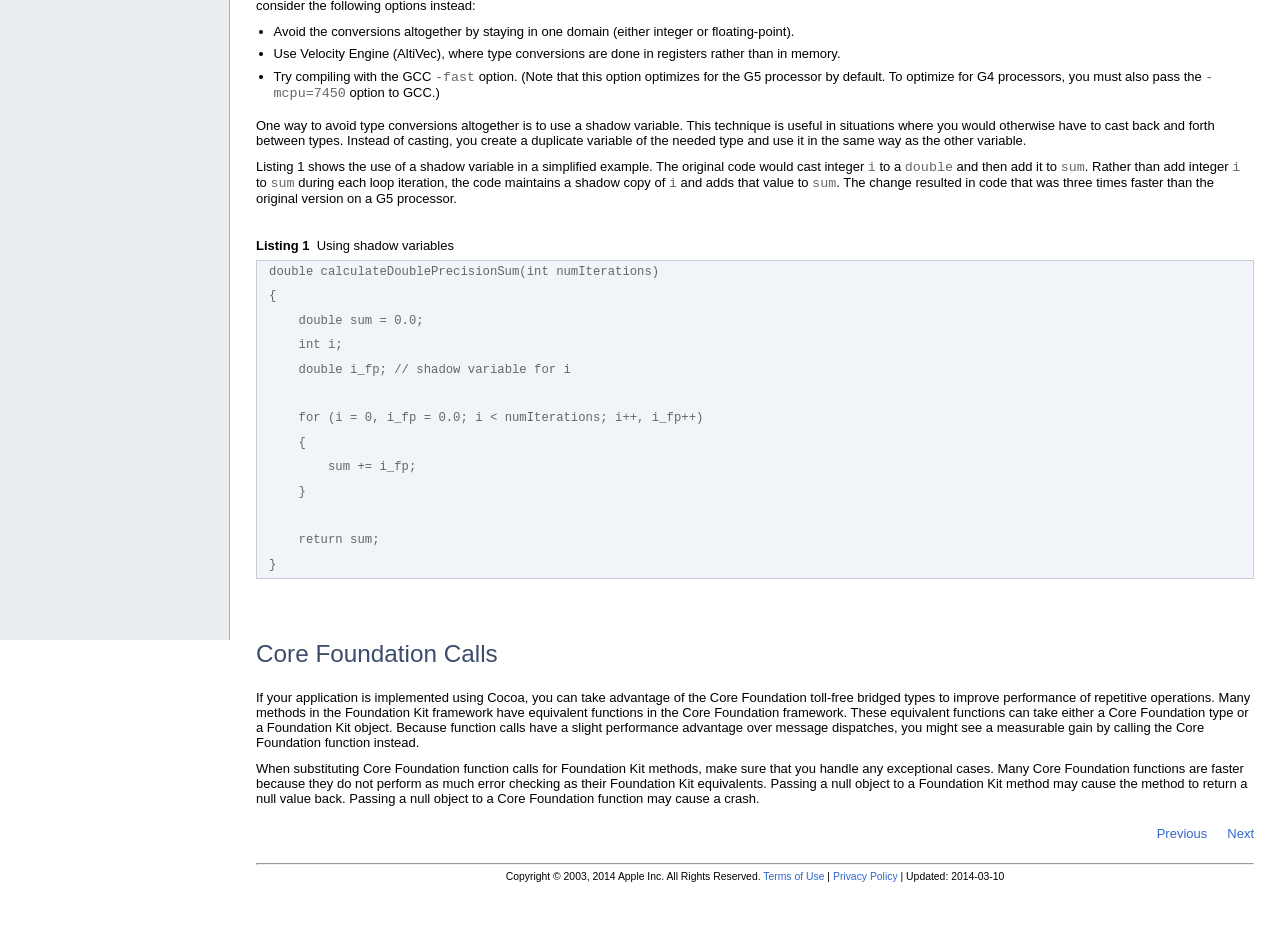From the webpage screenshot, identify the region described by Privacy Policy. Provide the bounding box coordinates as (top-left x, top-left y, bottom-right x, bottom-right y), with each value being a floating point number between 0 and 1.

[0.651, 0.929, 0.701, 0.941]